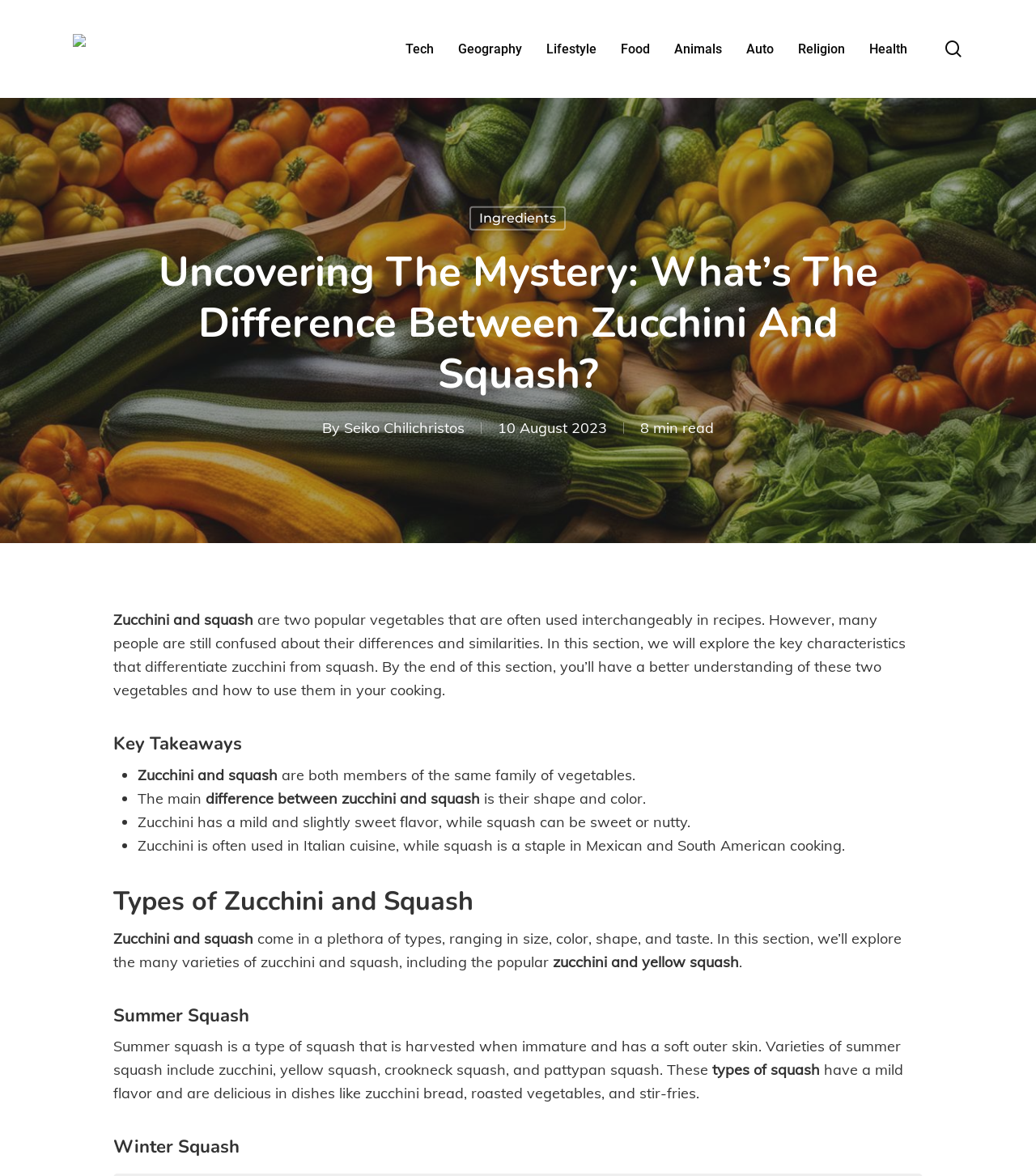Who is the author of this article?
Answer the question with as much detail as possible.

The author of this article is Seiko Chilichristos, as indicated by the link 'Seiko Chilichristos' which is located below the heading 'Uncovering The Mystery: What’s The Difference Between Zucchini And Squash?' and above the publication date '10 August 2023'.